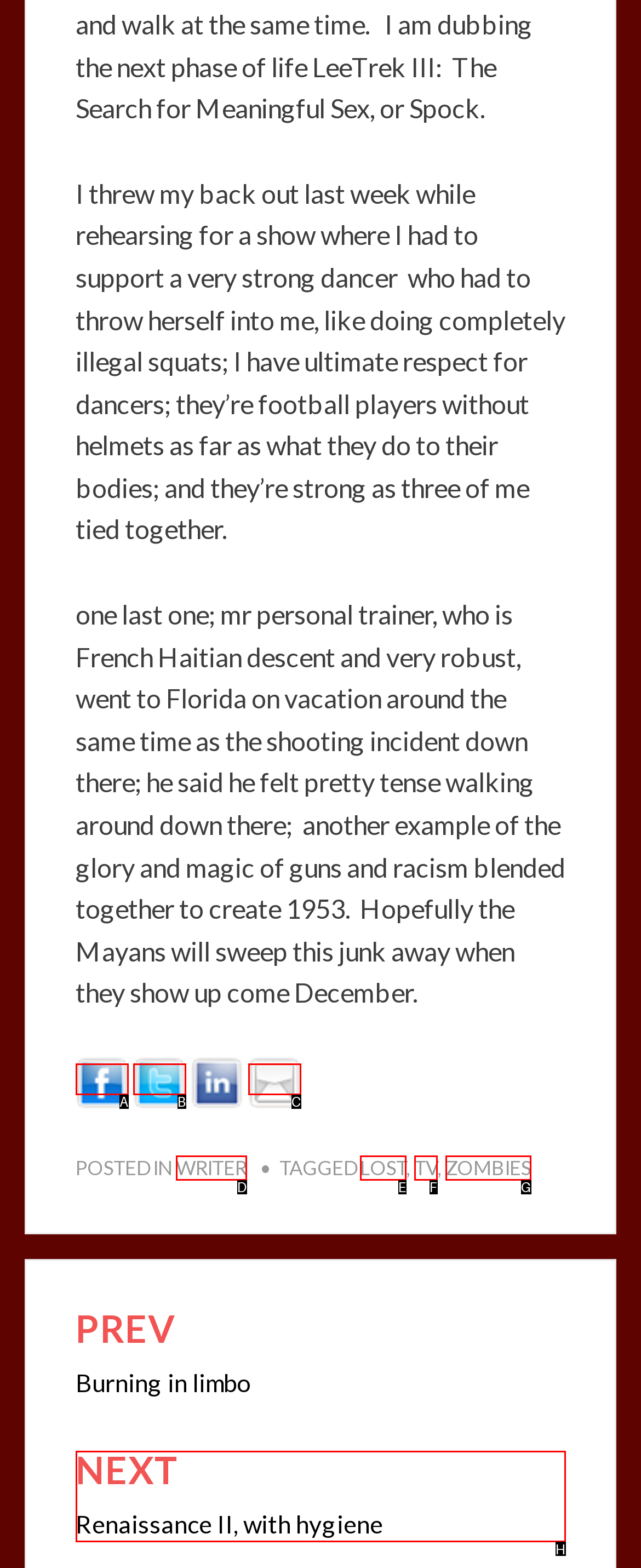Tell me which one HTML element best matches the description: title="Facebook" Answer with the option's letter from the given choices directly.

A